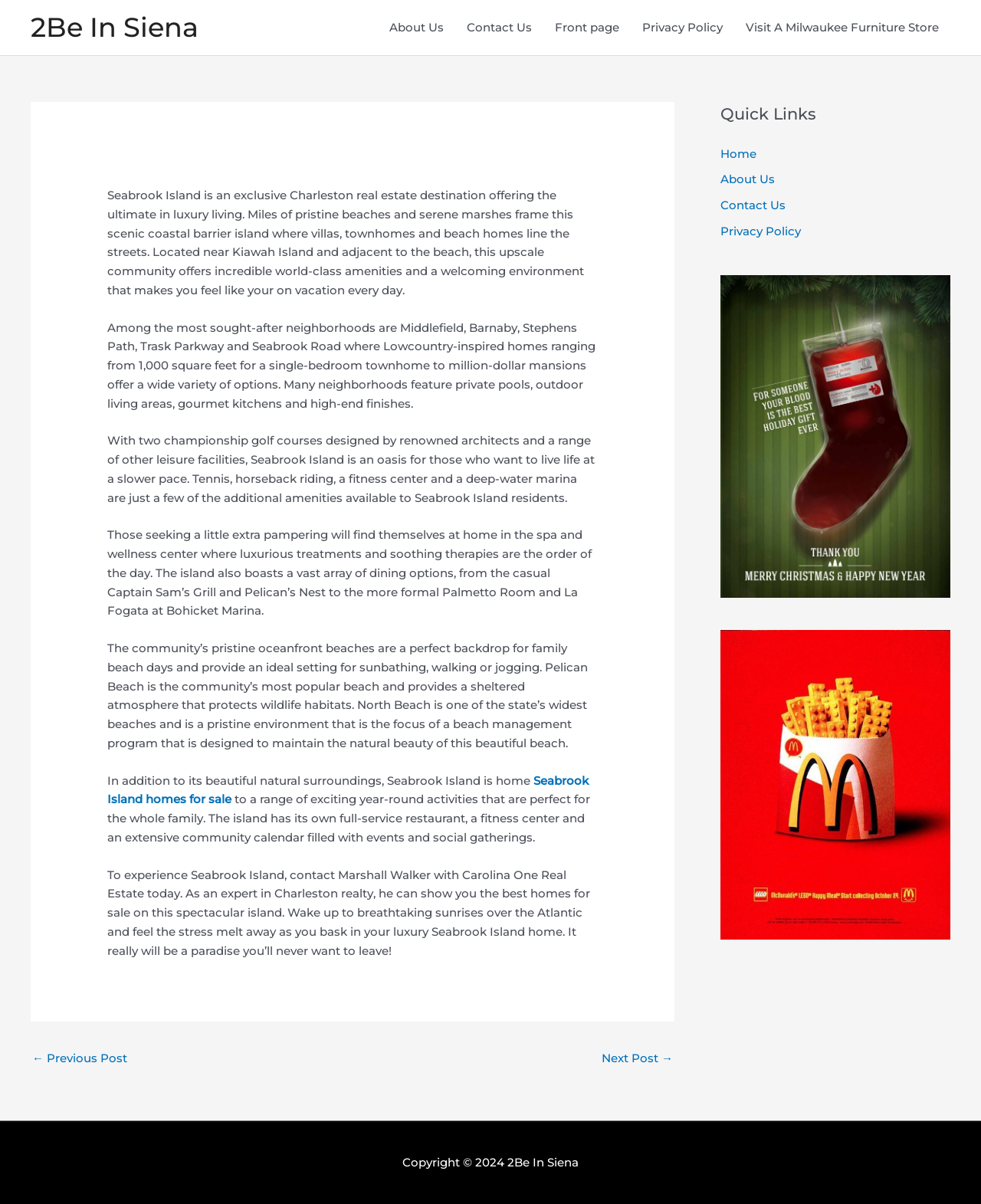How many championship golf courses are available on Seabrook Island?
Offer a detailed and exhaustive answer to the question.

According to the webpage, Seabrook Island has two championship golf courses designed by renowned architects, providing a great amenity for residents and visitors.